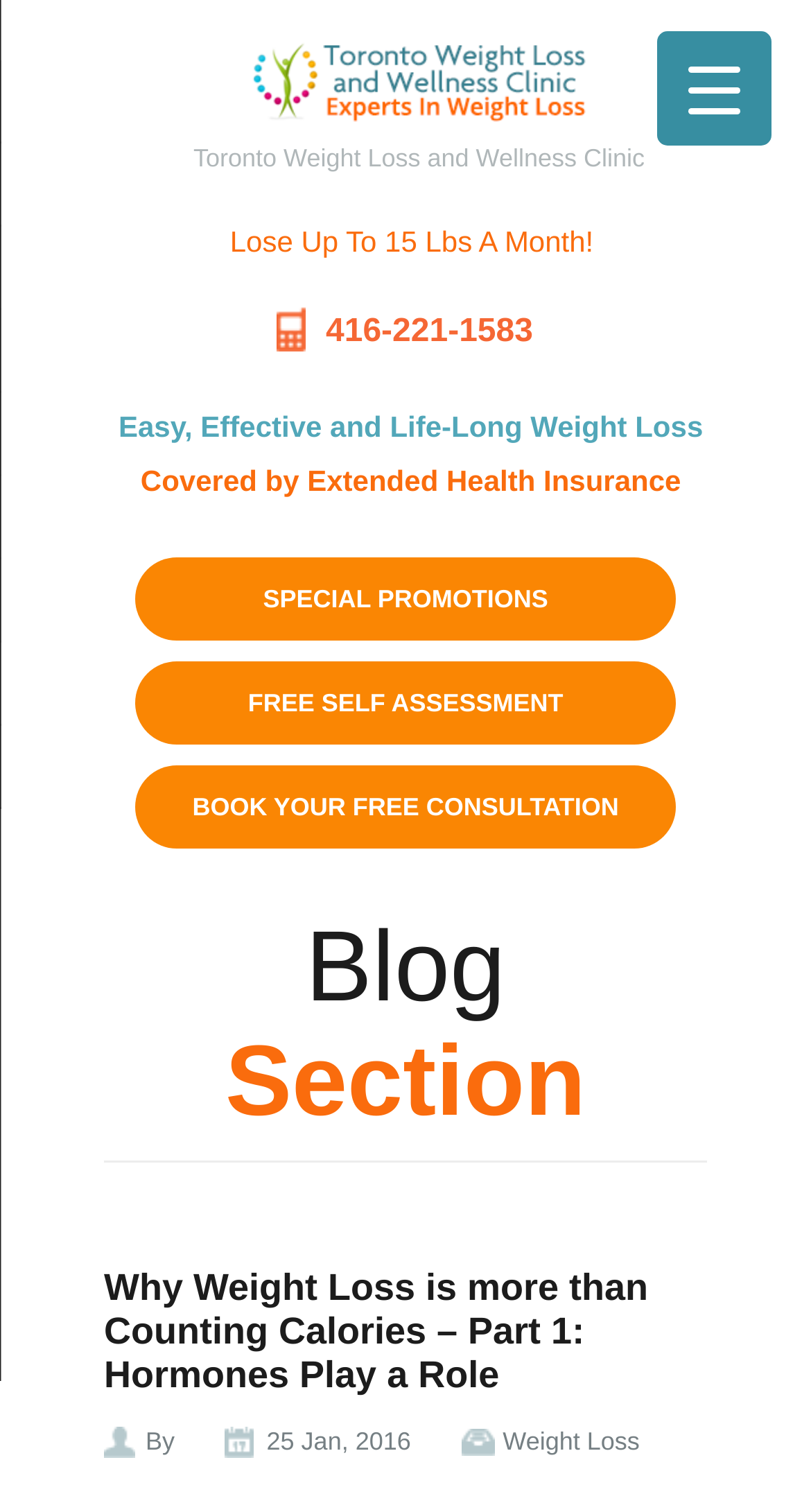When was the latest article published?
Please provide a comprehensive and detailed answer to the question.

The publication date of the latest article is 25 Jan, 2016, as stated in the static text element.